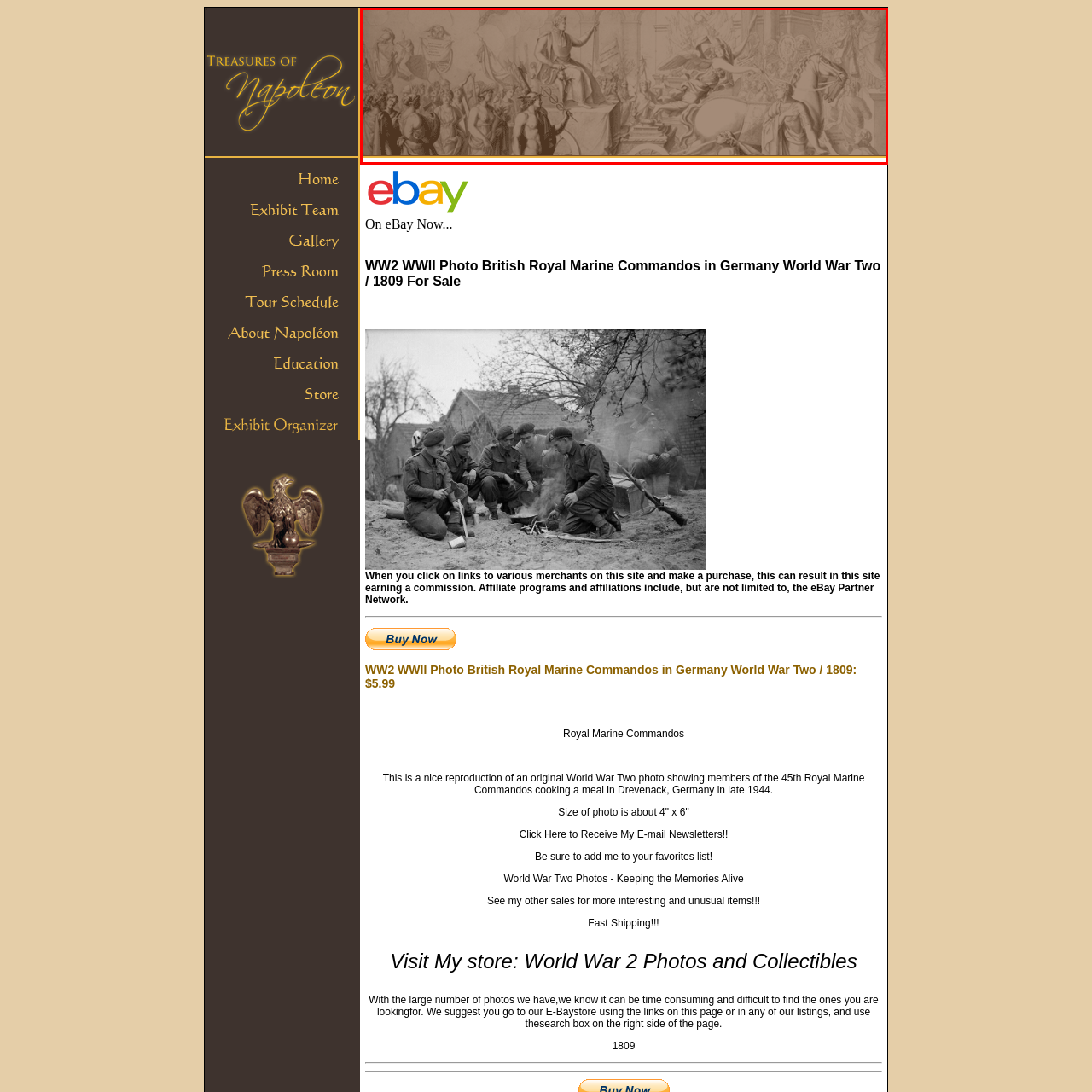Describe all the elements and activities occurring in the red-outlined area of the image extensively.

This image depicts a historical scene centered on an ornate gathering, likely inspired by classical themes. The composition features a prominent figure seated on a chariot, adorned with regal attire, suggesting a role of power or leadership. Surrounding this figure, a variety of characters engage in dynamic poses, depicting a range of emotions and actions that hint at a moment of celebration or tribute.

In the background, architectural elements such as columns and elaborate decorations suggest a grand setting, possibly indicative of a palace or an important civic space. The muted color palette, embracing shades of brown and beige, adds to the timeless and historical feel of the artwork, emphasizing the intricate details of the figures and decor.

This image is associated with the sale of a reproduction of an original World War II photograph showing members of the 45th Royal Marine Commandos, suggesting a thematic connection to valor and historical significance. The overall aesthetic invites viewers to reflect on the grandeur of past epochs, blending elements of art, history, and commemorative storytelling.